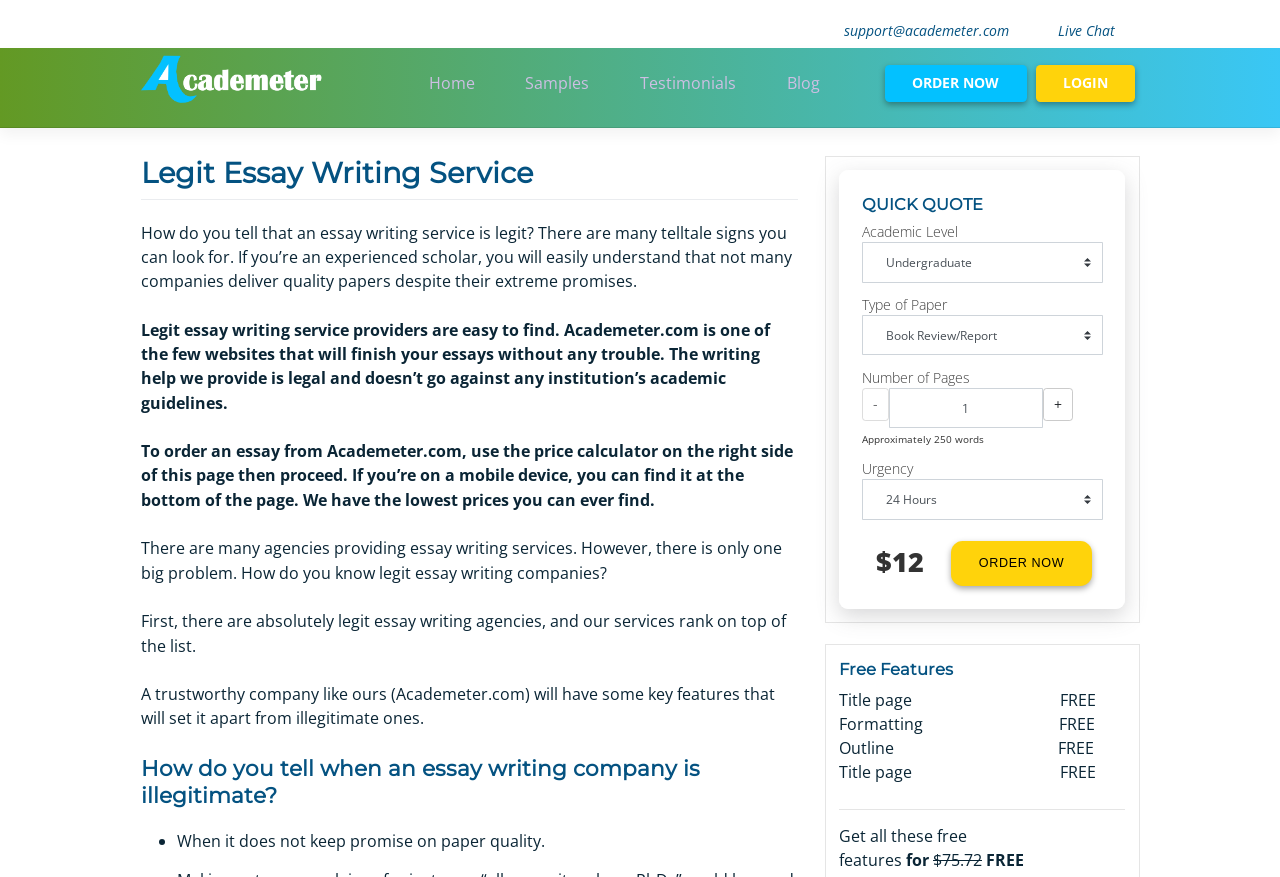Present a detailed account of what is displayed on the webpage.

The webpage is about Academeter.com, a legit essay writing service provider. At the top, there is a navigation menu with links to "Home", "Samples", "Testimonials", "Blog", "ORDER NOW", and "LOGIN". Below the navigation menu, there is a header section with the title "Legit Essay Writing Service" and a brief introduction to the service.

The main content of the page is divided into two sections. On the left side, there is a block of text that explains how to identify a legit essay writing service and why Academeter.com is a trustworthy company. The text is divided into several paragraphs, each discussing a different aspect of the service.

On the right side, there is a "QUICK QUOTE" section that allows users to get a quote for their essay. This section includes several form fields, such as "Academic Level", "Type of Paper", "Number of Pages", and "Urgency", which users can fill out to get a quote. There is also a button to "ORDER NOW" and a display of the estimated cost, which is $12.

Below the "QUICK QUOTE" section, there is a section titled "Free Features" that lists several free services offered by Academeter.com, including a title page, formatting, and an outline. Each feature is listed with a "FREE" label.

Throughout the page, there are several links and buttons that allow users to navigate to different parts of the website or to place an order. There is also an image of the Academeter.com logo at the top of the page.